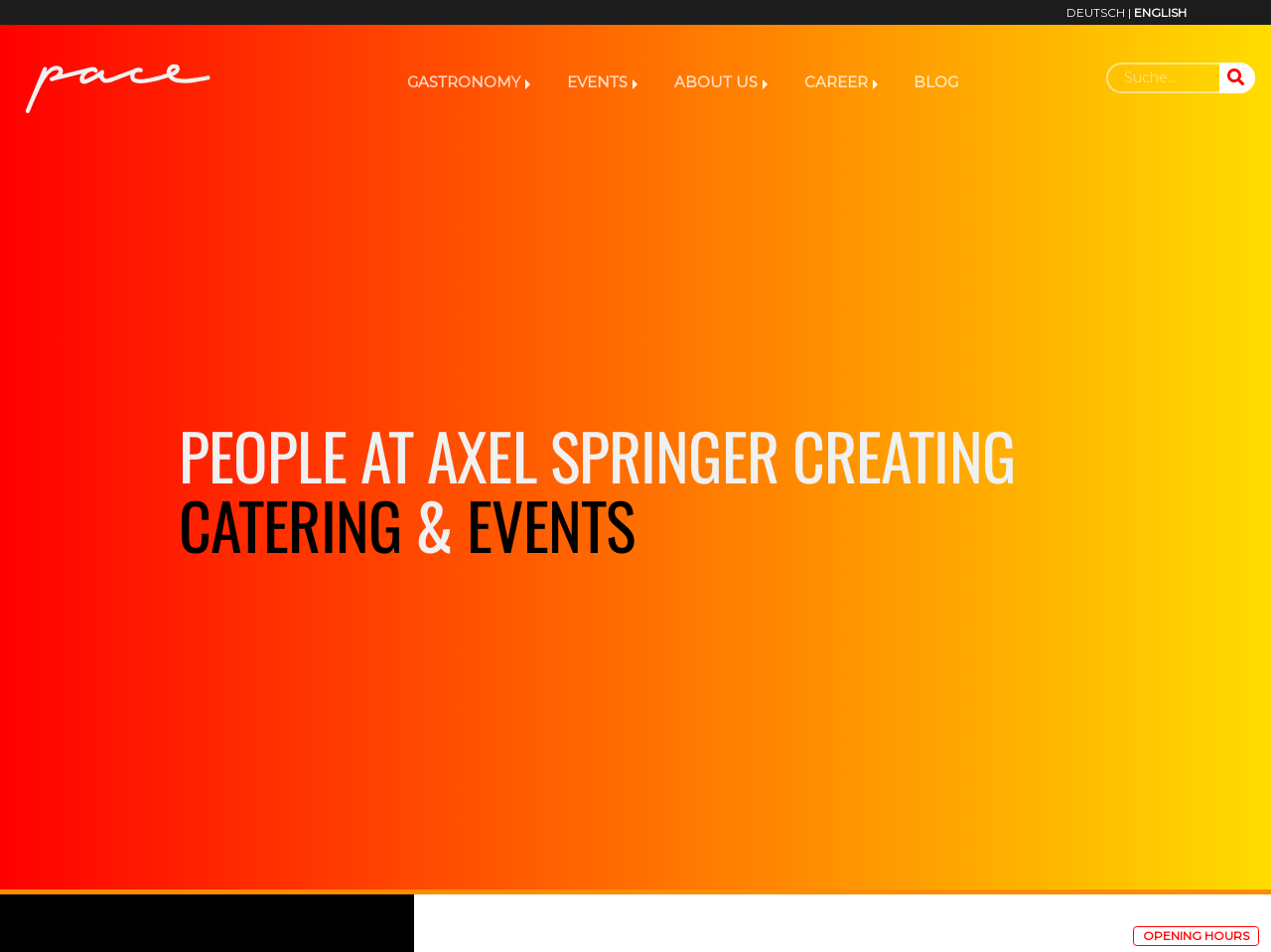How many language options are available?
Your answer should be a single word or phrase derived from the screenshot.

2